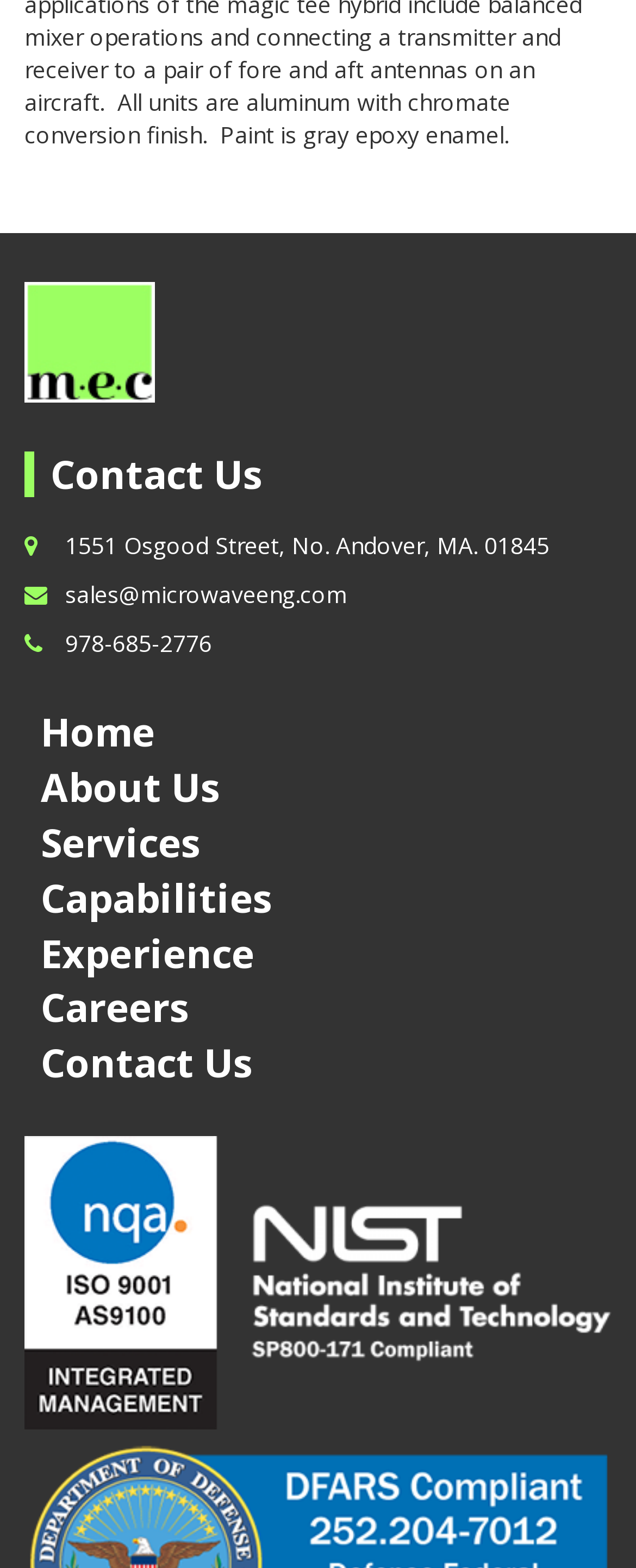Identify the bounding box coordinates of the clickable region to carry out the given instruction: "Click Contact Us".

[0.038, 0.288, 0.962, 0.317]